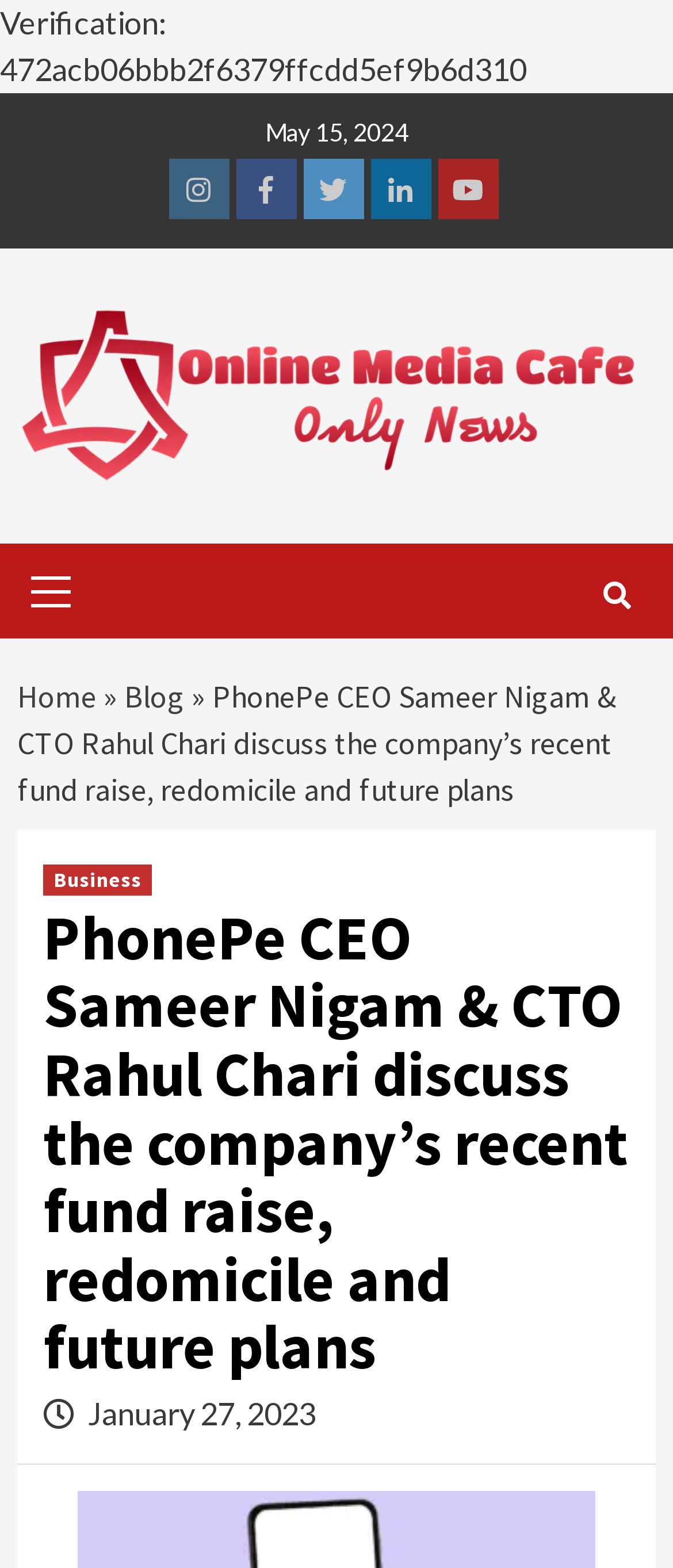Pinpoint the bounding box coordinates of the clickable element to carry out the following instruction: "Click on Home."

[0.026, 0.431, 0.144, 0.456]